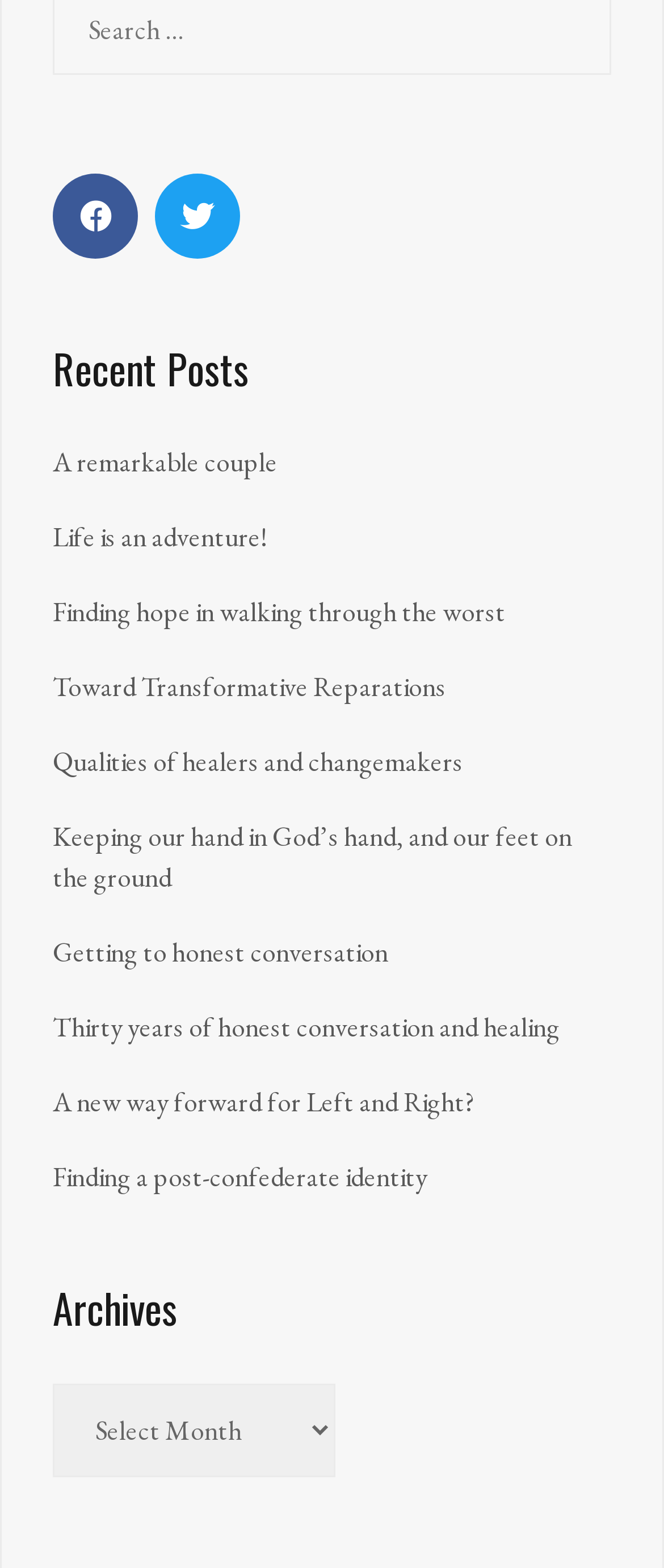Is the 'Archives' combobox expanded?
Utilize the image to construct a detailed and well-explained answer.

I checked the 'Archives' combobox and found that it has a property 'expanded: False', which means it is not expanded.